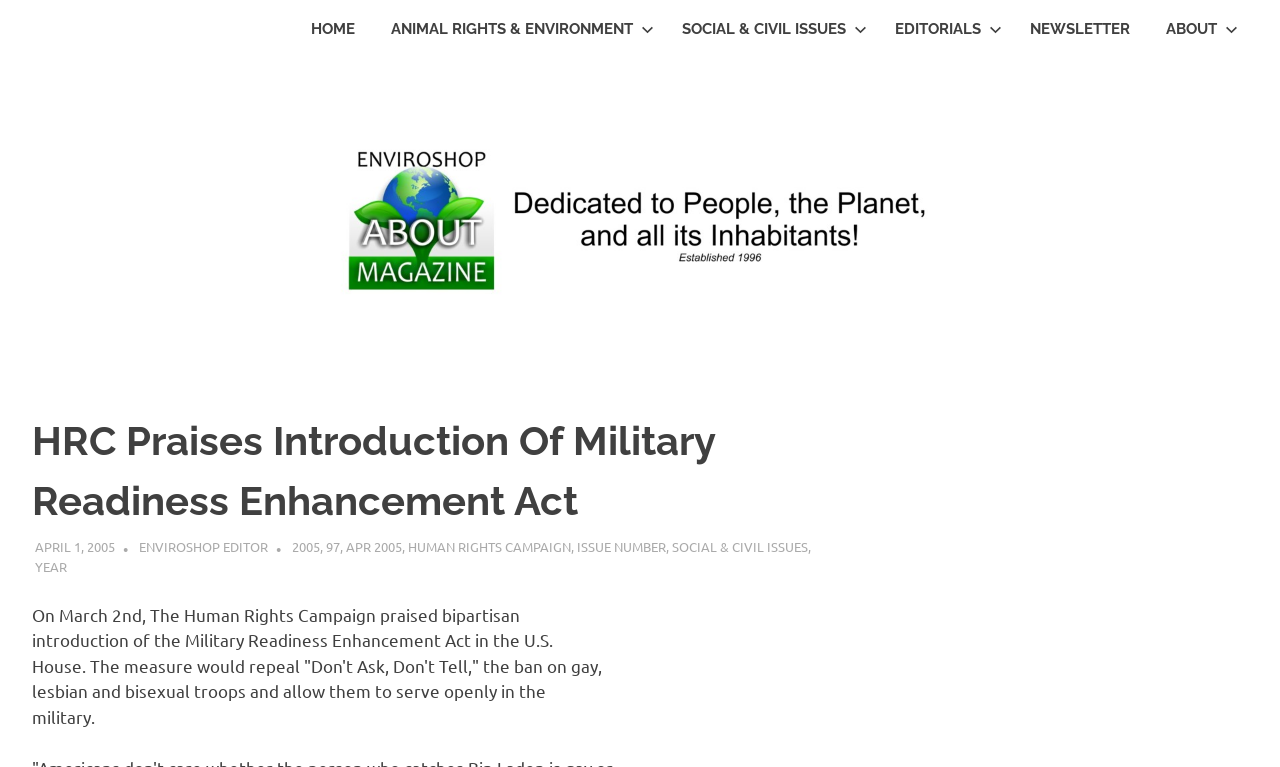Please find and generate the text of the main header of the webpage.

HRC Praises Introduction Of Military Readiness Enhancement Act